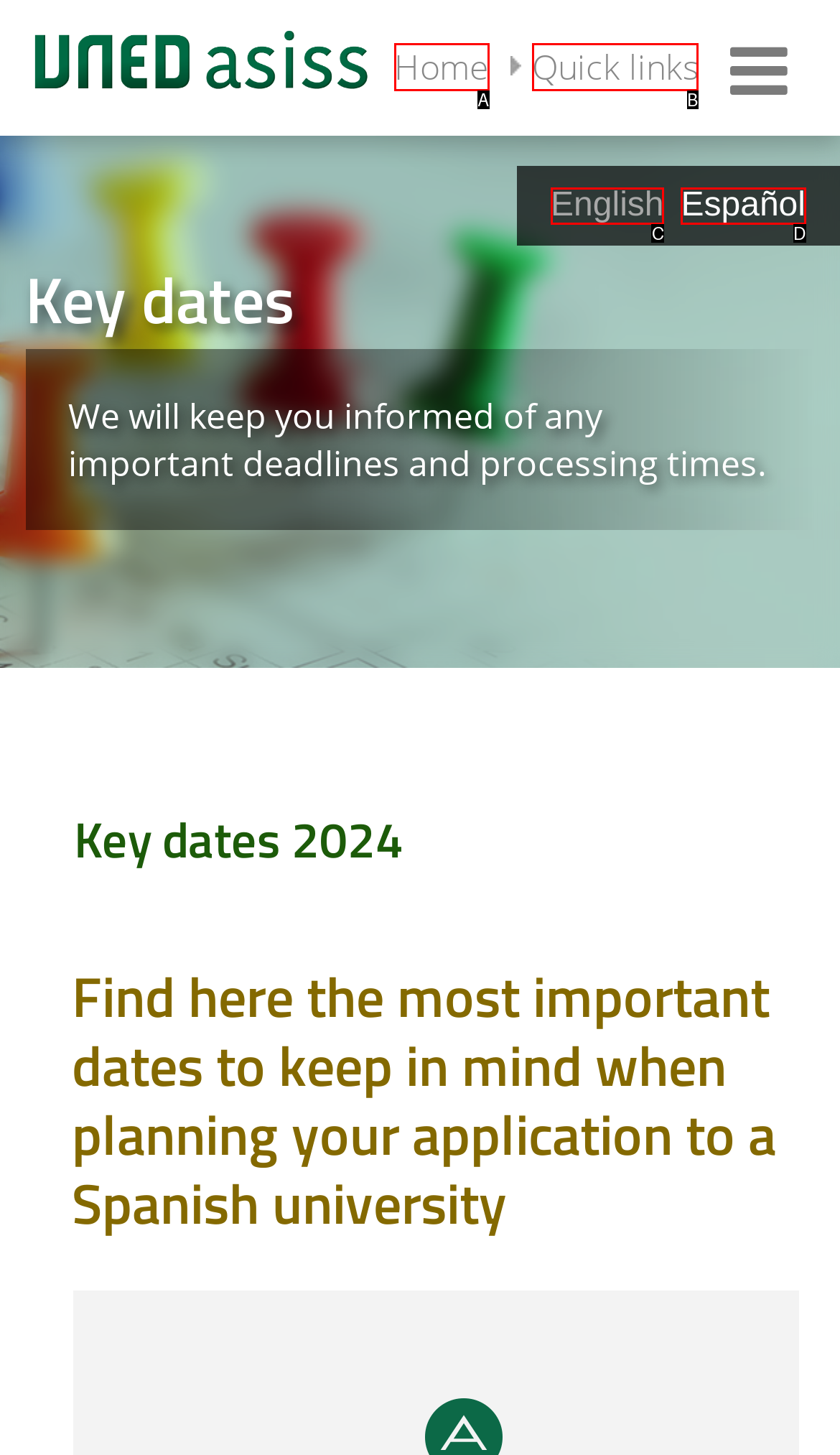Determine which UI element matches this description: Español
Reply with the appropriate option's letter.

D